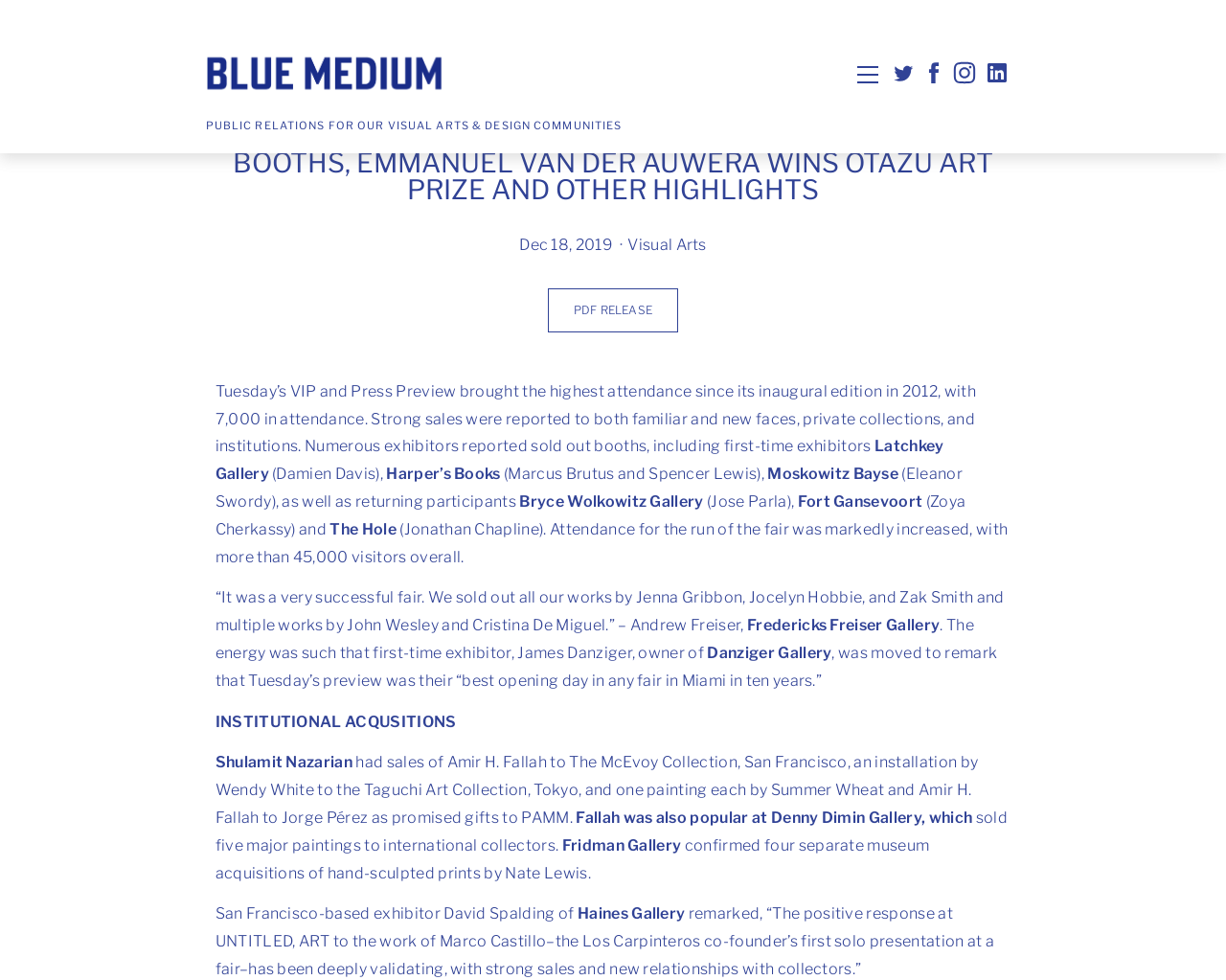Using the description: "title="Instagram"", identify the bounding box of the corresponding UI element in the screenshot.

[0.775, 0.059, 0.8, 0.09]